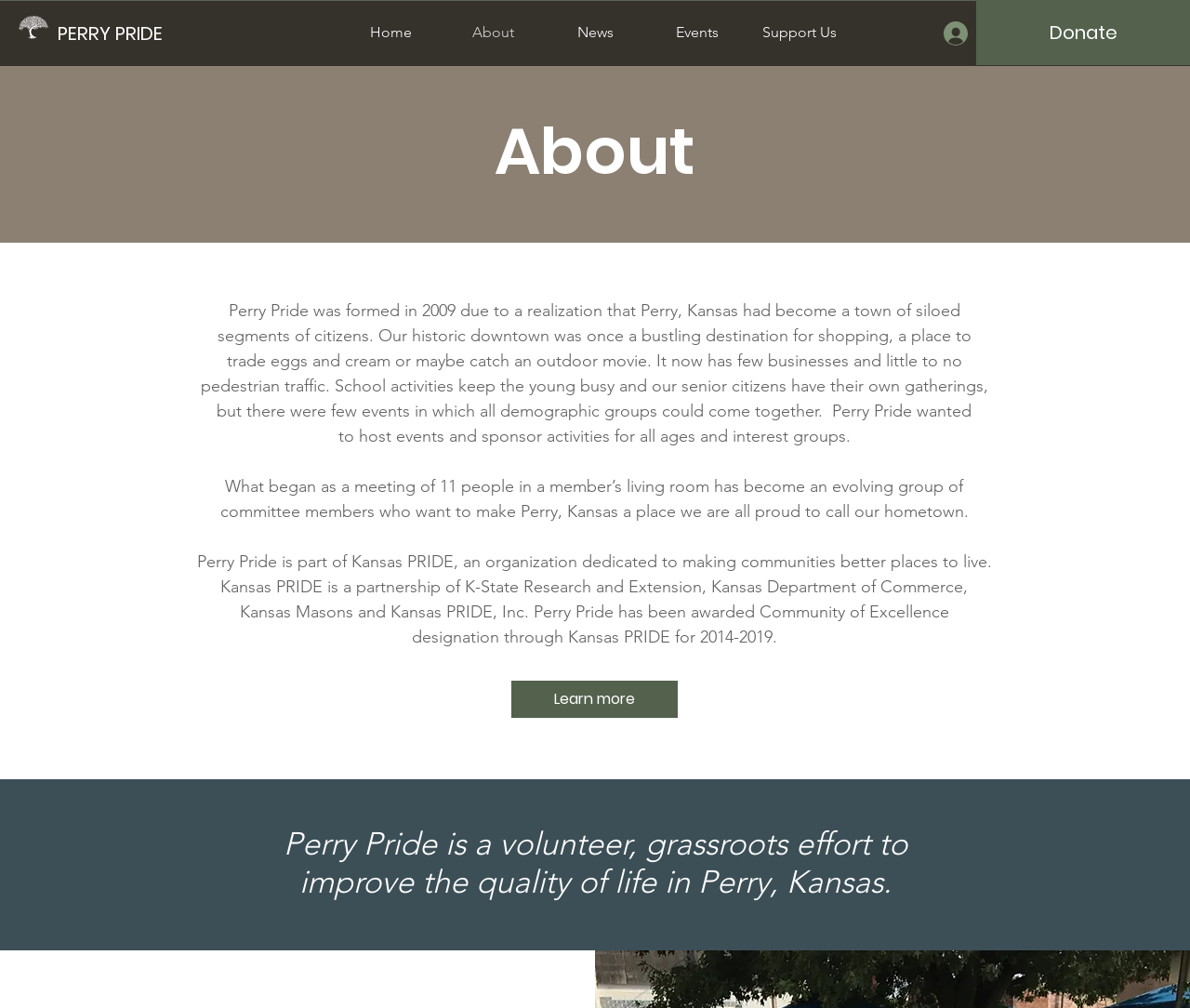Offer a detailed explanation of the webpage layout and contents.

The webpage is about Perry Pride, a volunteer effort to improve the quality of life in Perry, Kansas. At the top left, there is a link to the homepage labeled "PERRY PRIDE". Next to it, there is a smaller link with no text. On the top right, there is a "Donate" link and a "Log In" button accompanied by a small image.

Below the top section, there is a navigation menu labeled "Site" that spans most of the width of the page. The menu contains links to "Home", "About", "News", "Events", and "Support Us". The "About" link is currently focused.

The main content of the page is divided into sections. The first section has a heading "About" and contains a paragraph of text describing the formation of Perry Pride in 2009 and its goals. Below this, there is another paragraph explaining how the organization has evolved over time.

The next section contains a paragraph describing Perry Pride's affiliation with Kansas PRIDE and its achievements. Below this, there is a "Learn more" link.

The final section has a heading "Our Mission" and contains a paragraph summarizing Perry Pride's goal to improve the quality of life in Perry, Kansas. This section is located at the bottom of the page.